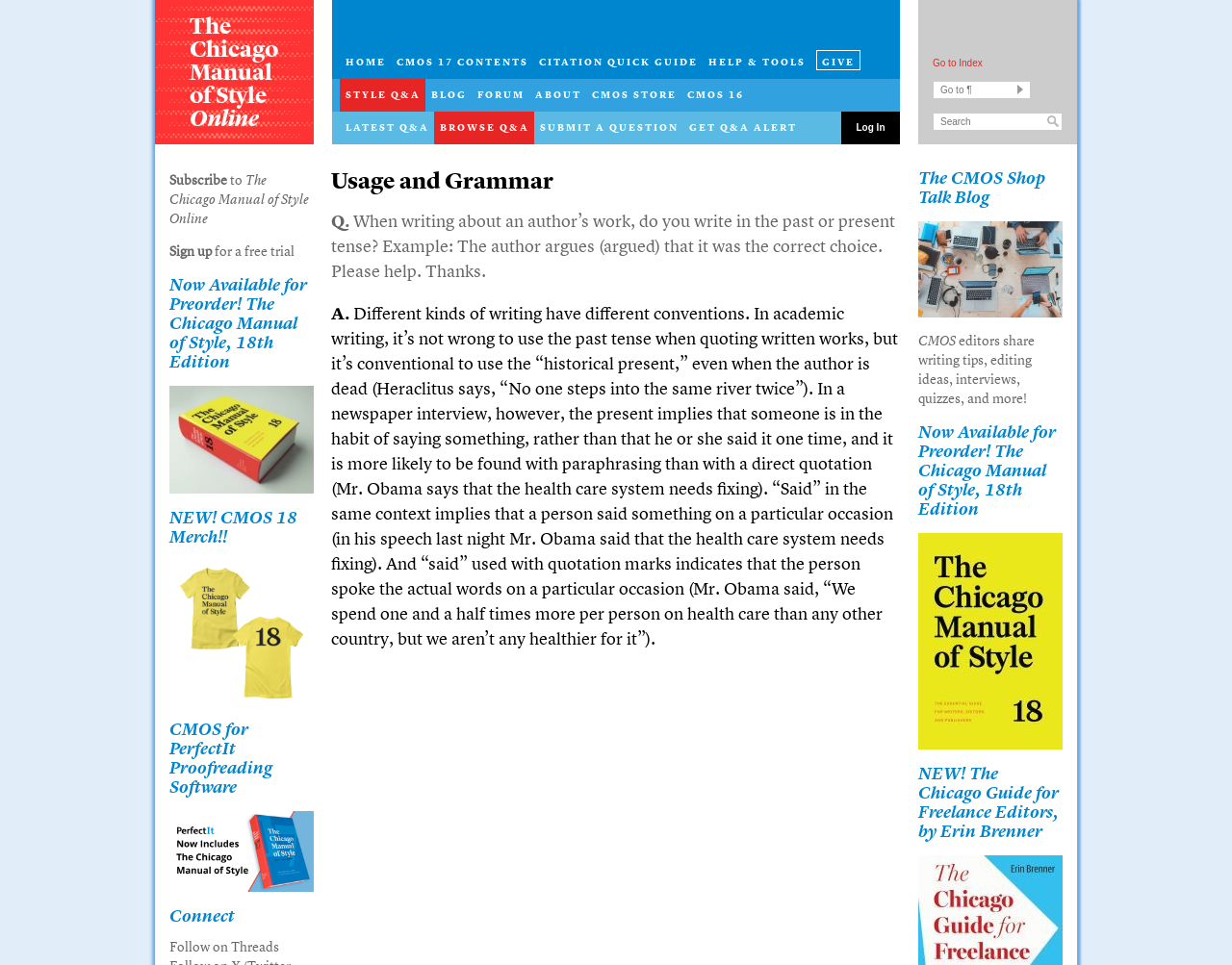Please reply to the following question with a single word or a short phrase:
What is the topic of the article section?

Usage and Grammar